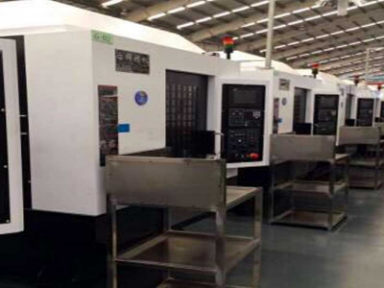Provide your answer to the question using just one word or phrase: What is the purpose of the overhead lighting?

To provide illumination